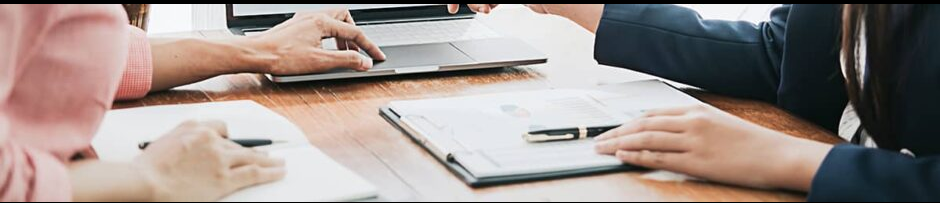Explain the scene depicted in the image, including all details.

In this image, two professionals are engaged in a collaborative discussion at a wooden table, showcasing a shared focus on a document and a laptop. One person, wearing a pink shirt, gestures towards the laptop while the other, dressed in a dark blazer, points at a notebook adorned with charts and notes, indicating an analytical conversation. The setting highlights a modern, efficient workspace, possibly in a context of strategic planning or a business meeting, emphasizing the importance of teamwork and communication in achieving organizational goals.